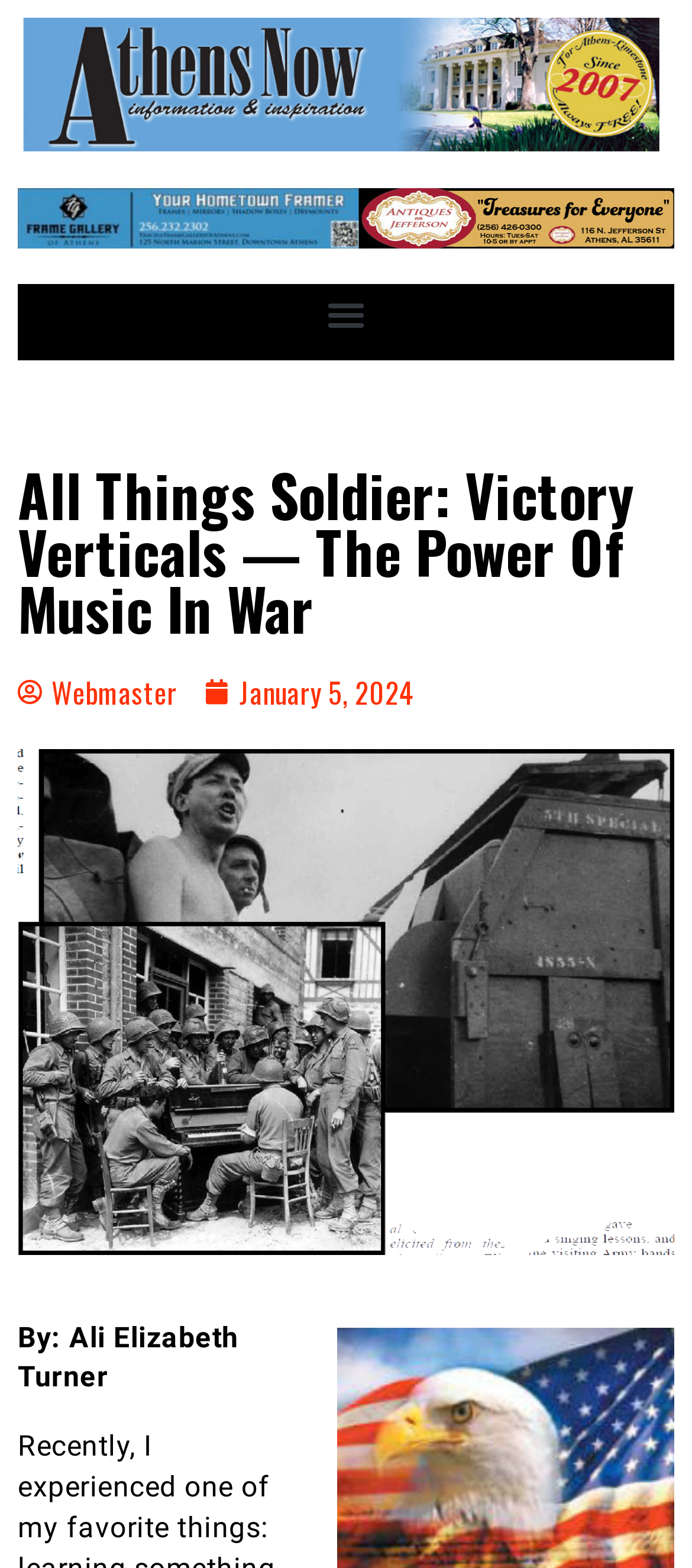Given the element description "January 5, 2024" in the screenshot, predict the bounding box coordinates of that UI element.

[0.297, 0.429, 0.6, 0.455]